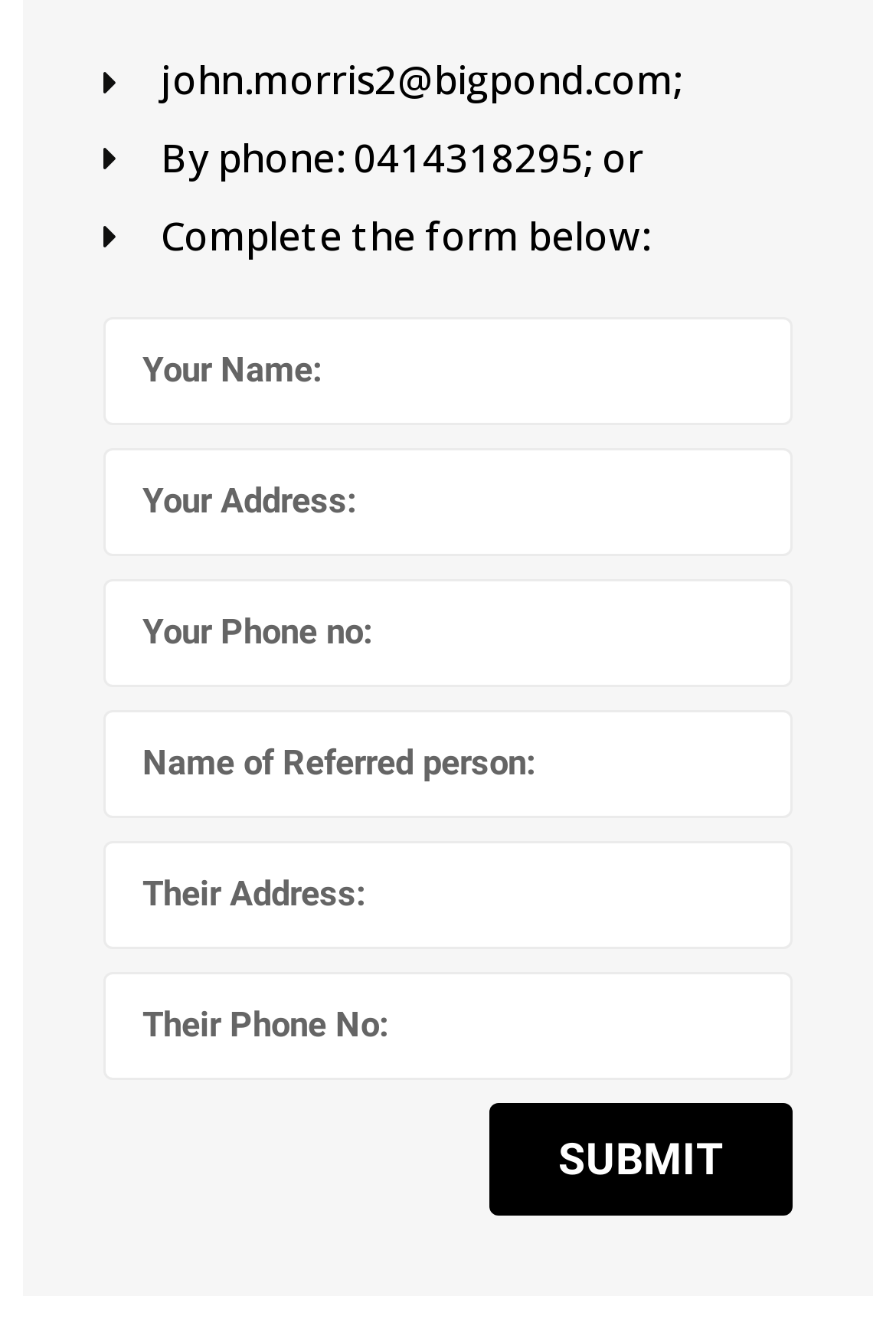Please specify the bounding box coordinates of the area that should be clicked to accomplish the following instruction: "Submit the form". The coordinates should consist of four float numbers between 0 and 1, i.e., [left, top, right, bottom].

[0.546, 0.836, 0.885, 0.921]